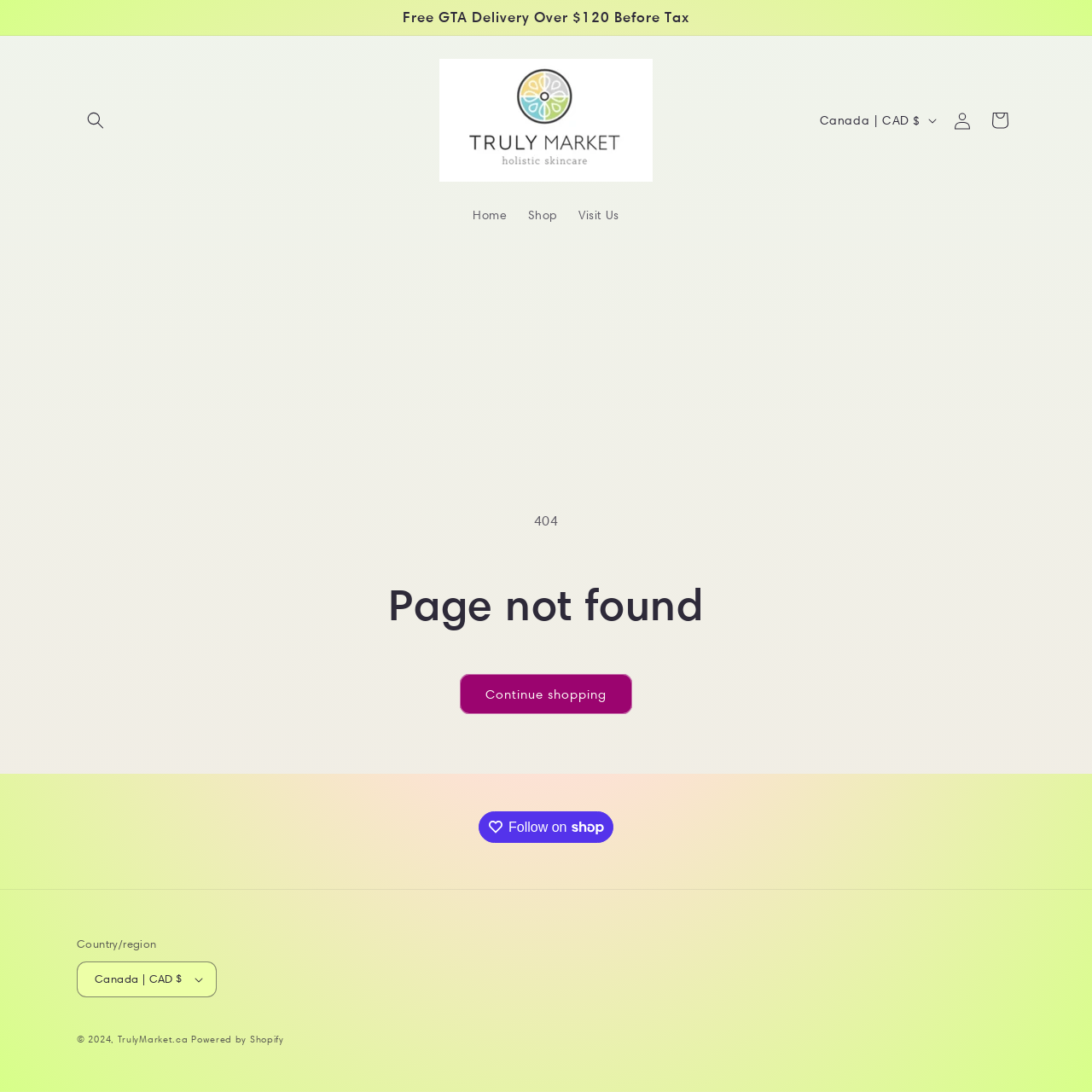Answer the following query concisely with a single word or phrase:
What is the error message on the page?

404 Page not found